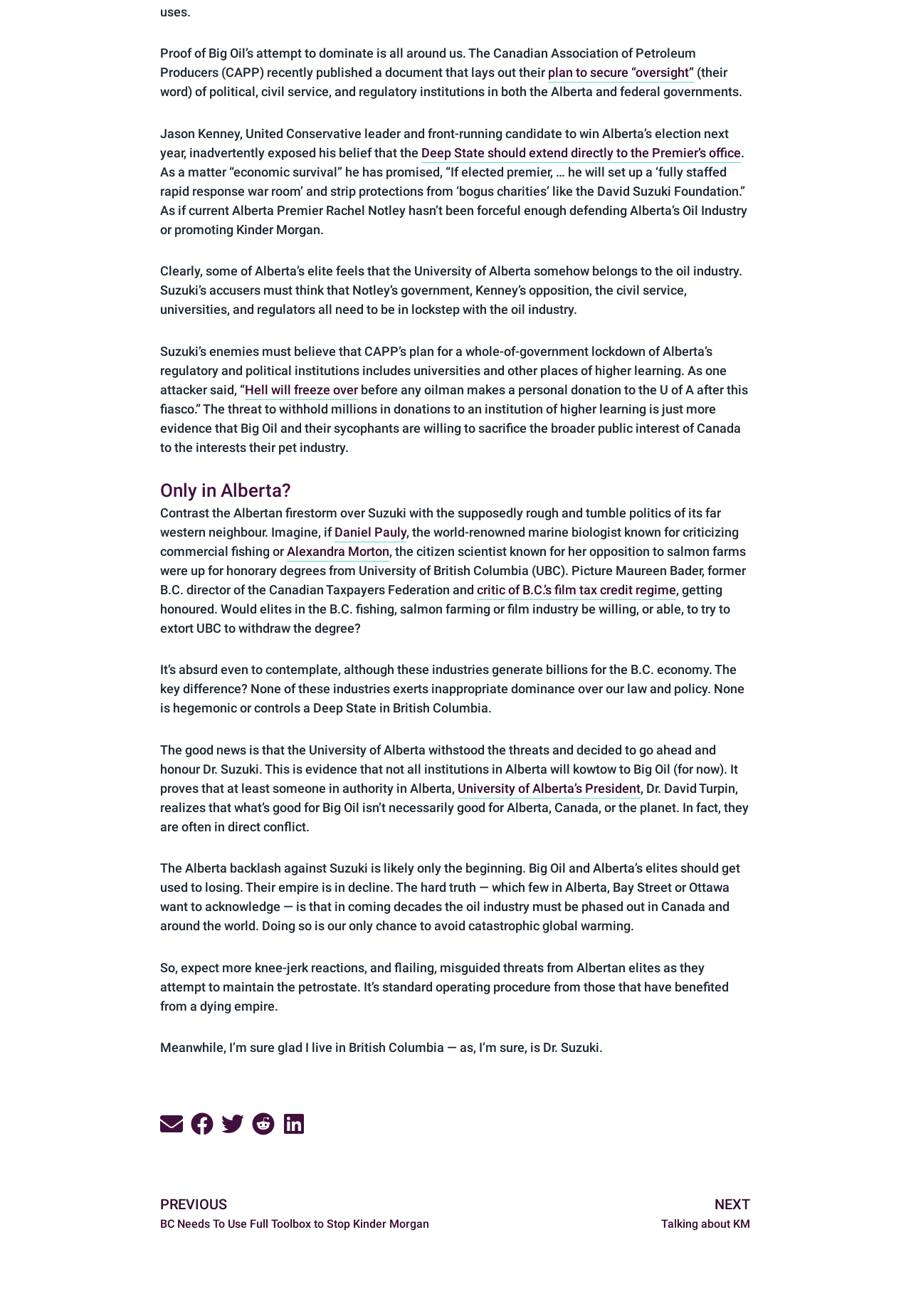Given the following UI element description: "Elbow Pain At Night", find the bounding box coordinates in the webpage screenshot.

None